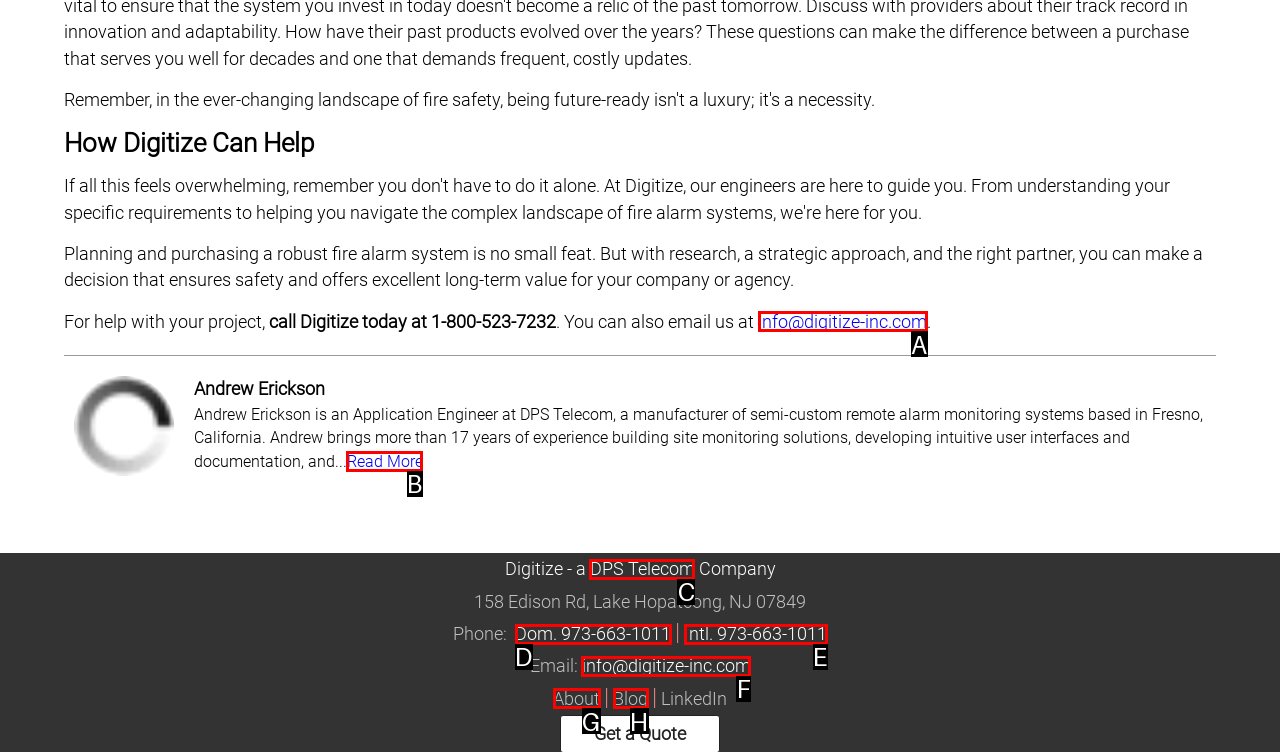From the given options, indicate the letter that corresponds to the action needed to complete this task: Read more about Andrew Erickson. Respond with only the letter.

B